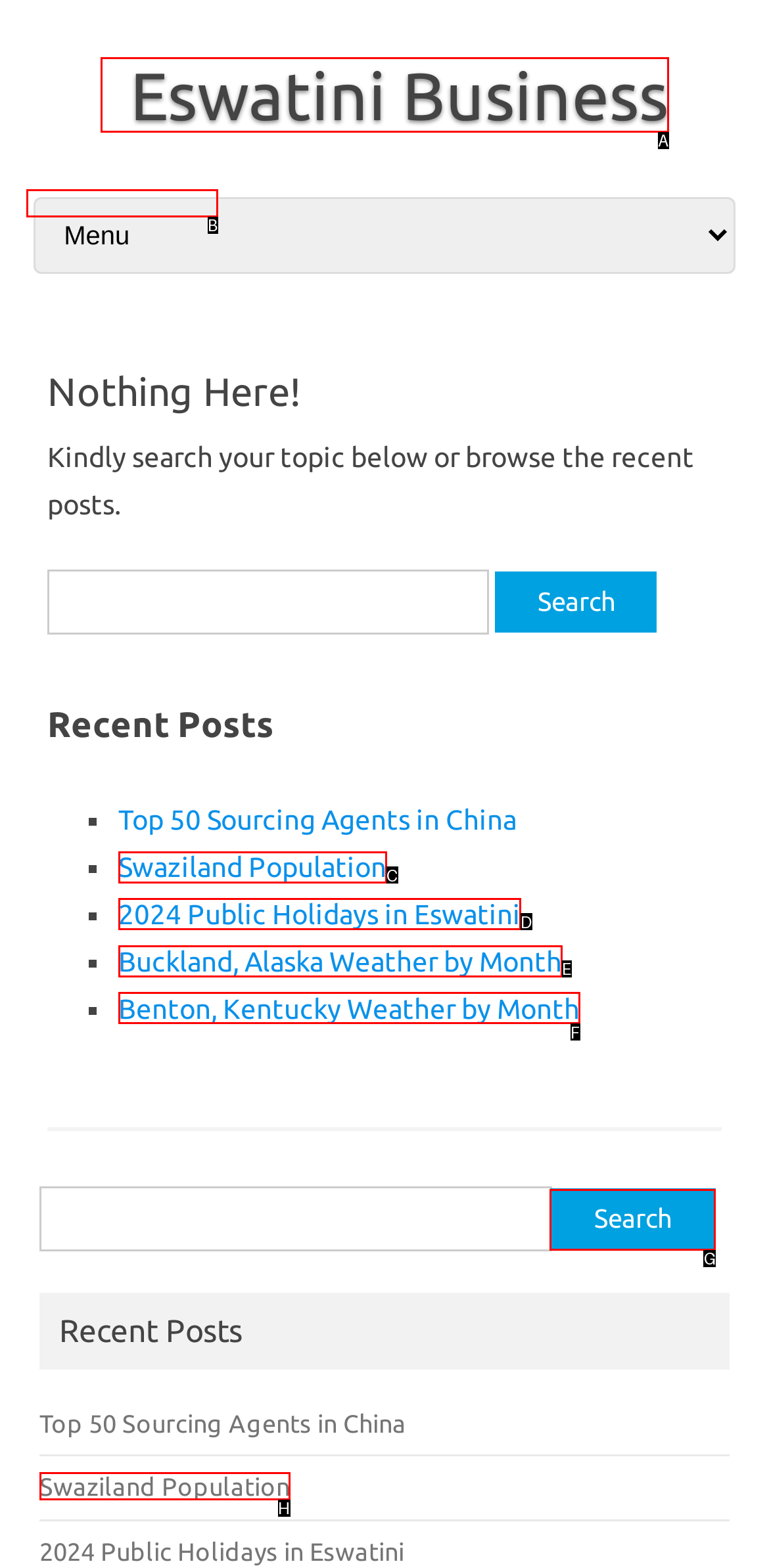Choose the option that aligns with the description: Share 0
Respond with the letter of the chosen option directly.

None